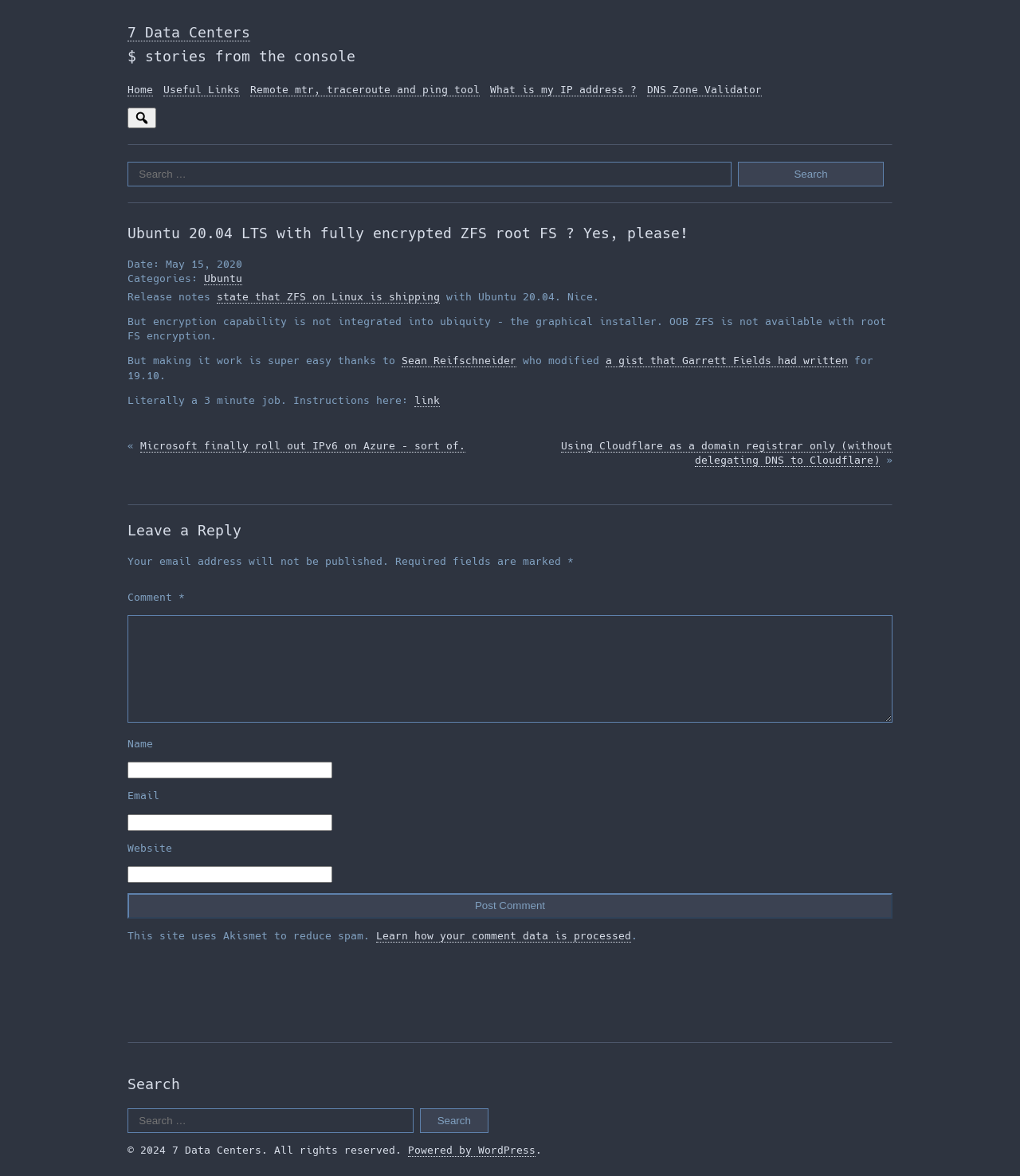Determine the bounding box coordinates for the area that needs to be clicked to fulfill this task: "Search for something". The coordinates must be given as four float numbers between 0 and 1, i.e., [left, top, right, bottom].

[0.125, 0.138, 0.717, 0.158]